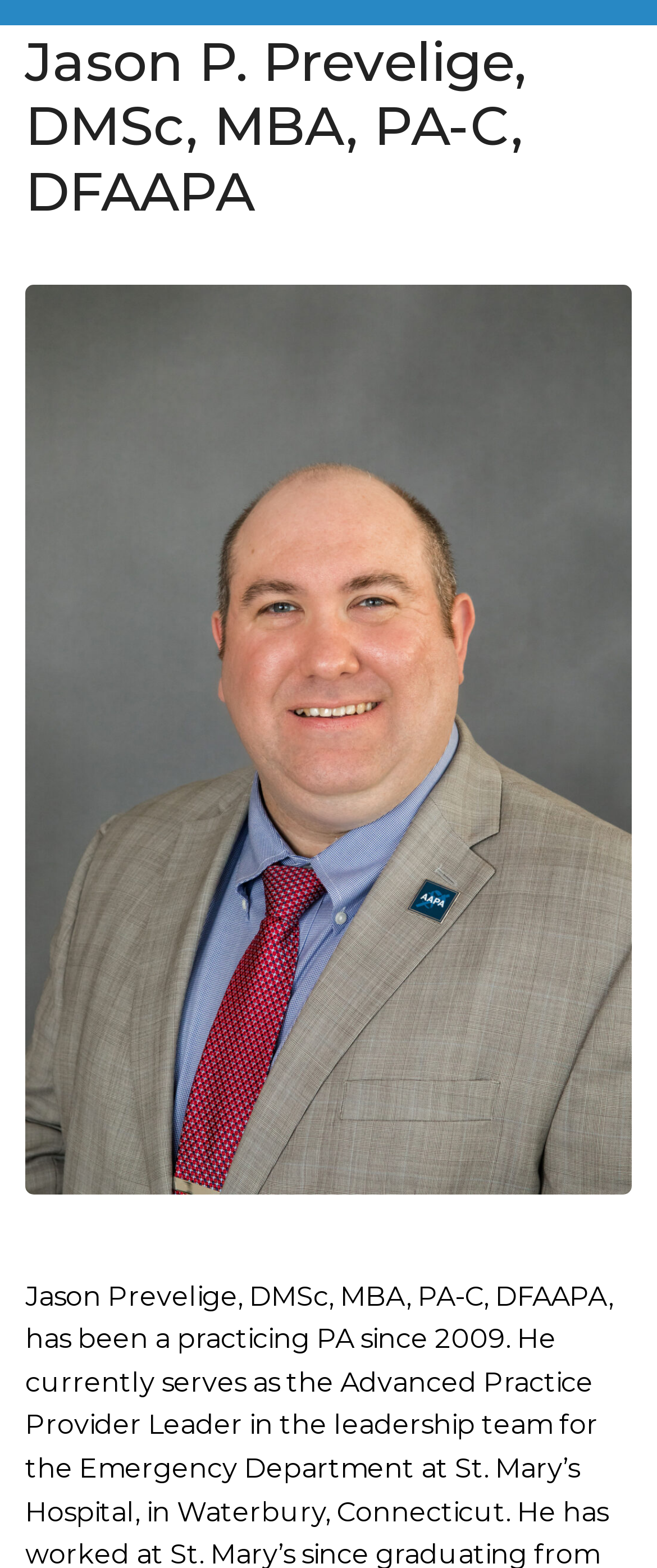Please find the bounding box coordinates (top-left x, top-left y, bottom-right x, bottom-right y) in the screenshot for the UI element described as follows: Job Board

[0.0, 0.159, 1.0, 0.206]